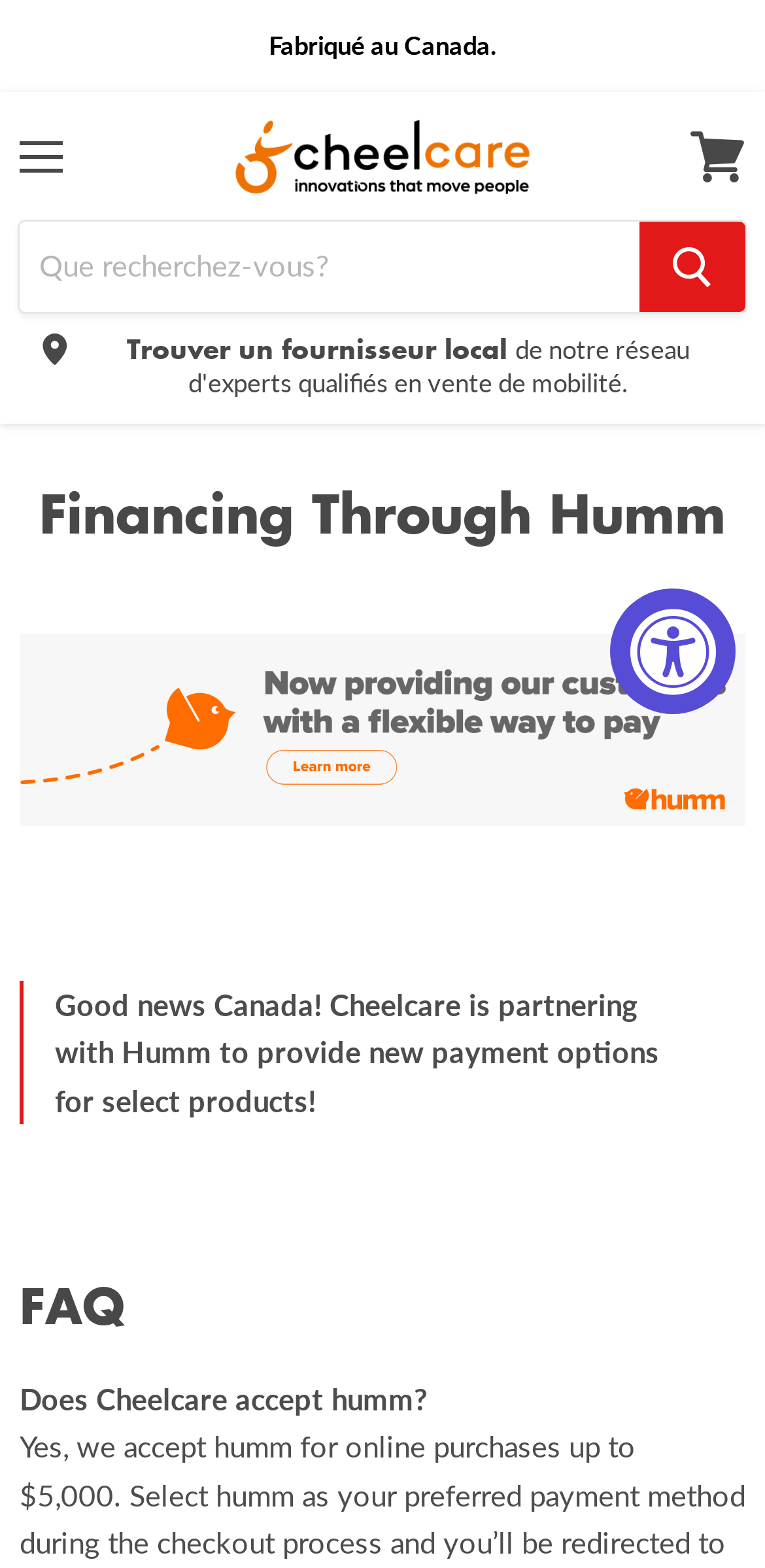What can be found on the webpage?
Make sure to answer the question with a detailed and comprehensive explanation.

The webpage has a search bar with a placeholder 'Que recherchez-vous?' which suggests that users can search for products on the webpage. Additionally, there is a link 'Voir le panier' which implies that users can view their cart, further indicating that the webpage is related to products.